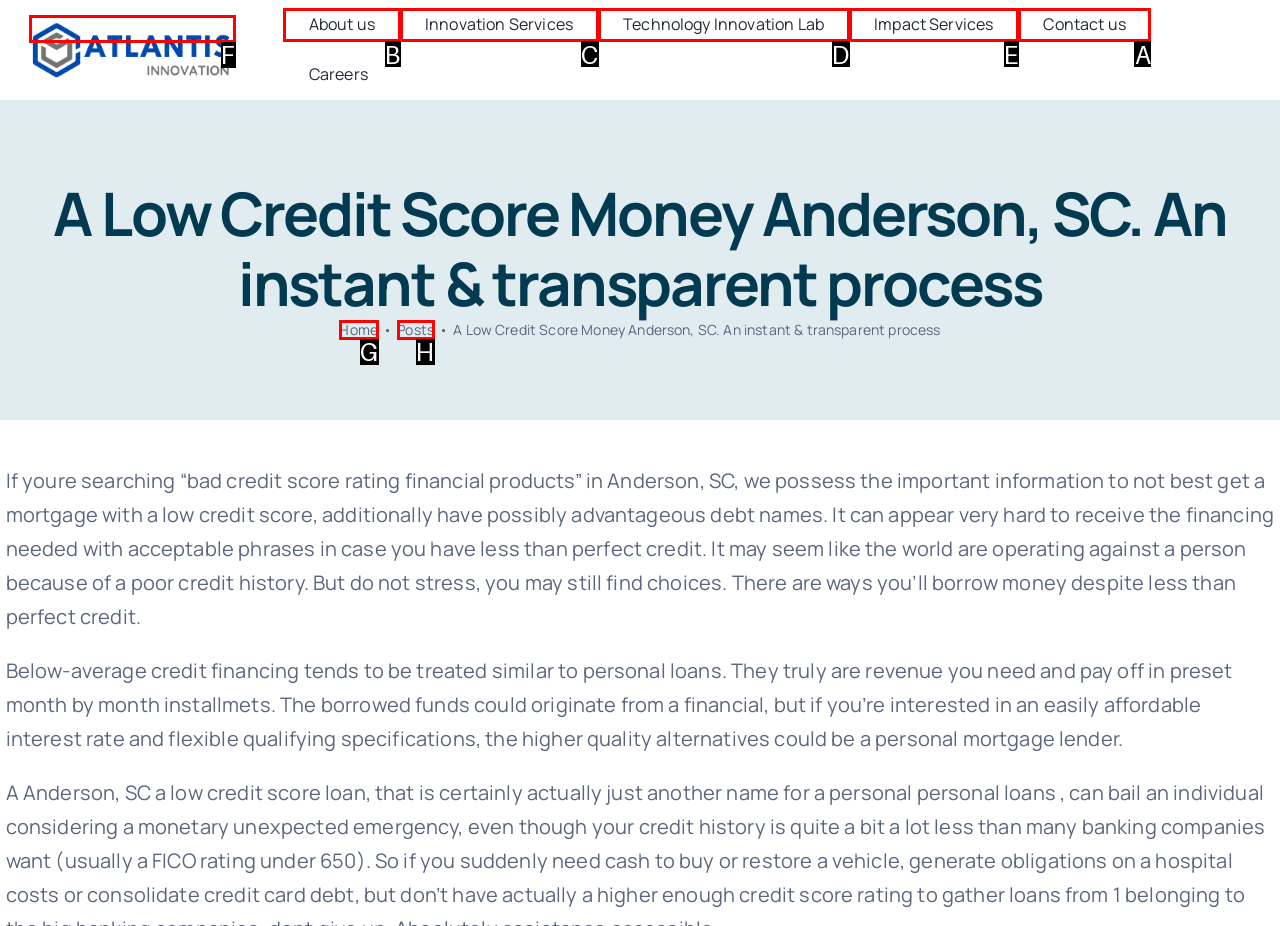Select the correct UI element to click for this task: Click the 'Contact us' link.
Answer using the letter from the provided options.

A